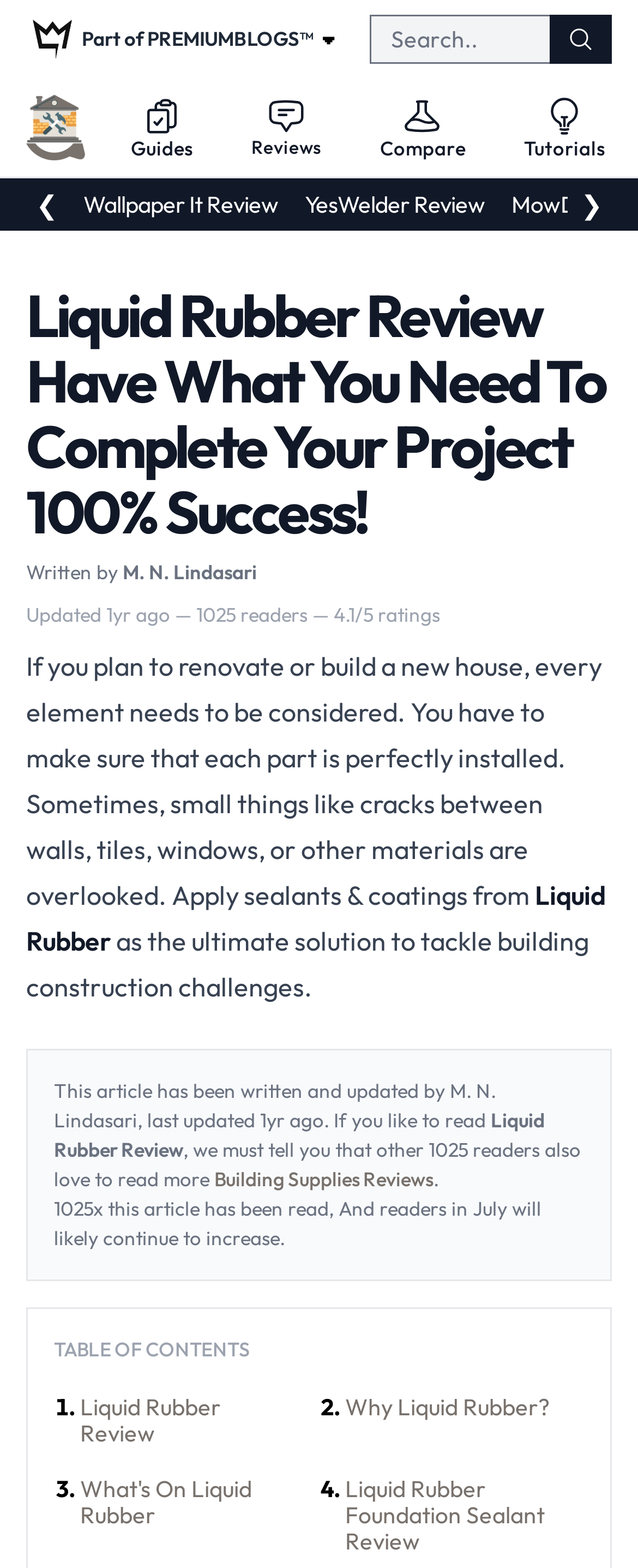What is the logo of the website?
Answer the question with a single word or phrase by looking at the picture.

BASHTON Logo